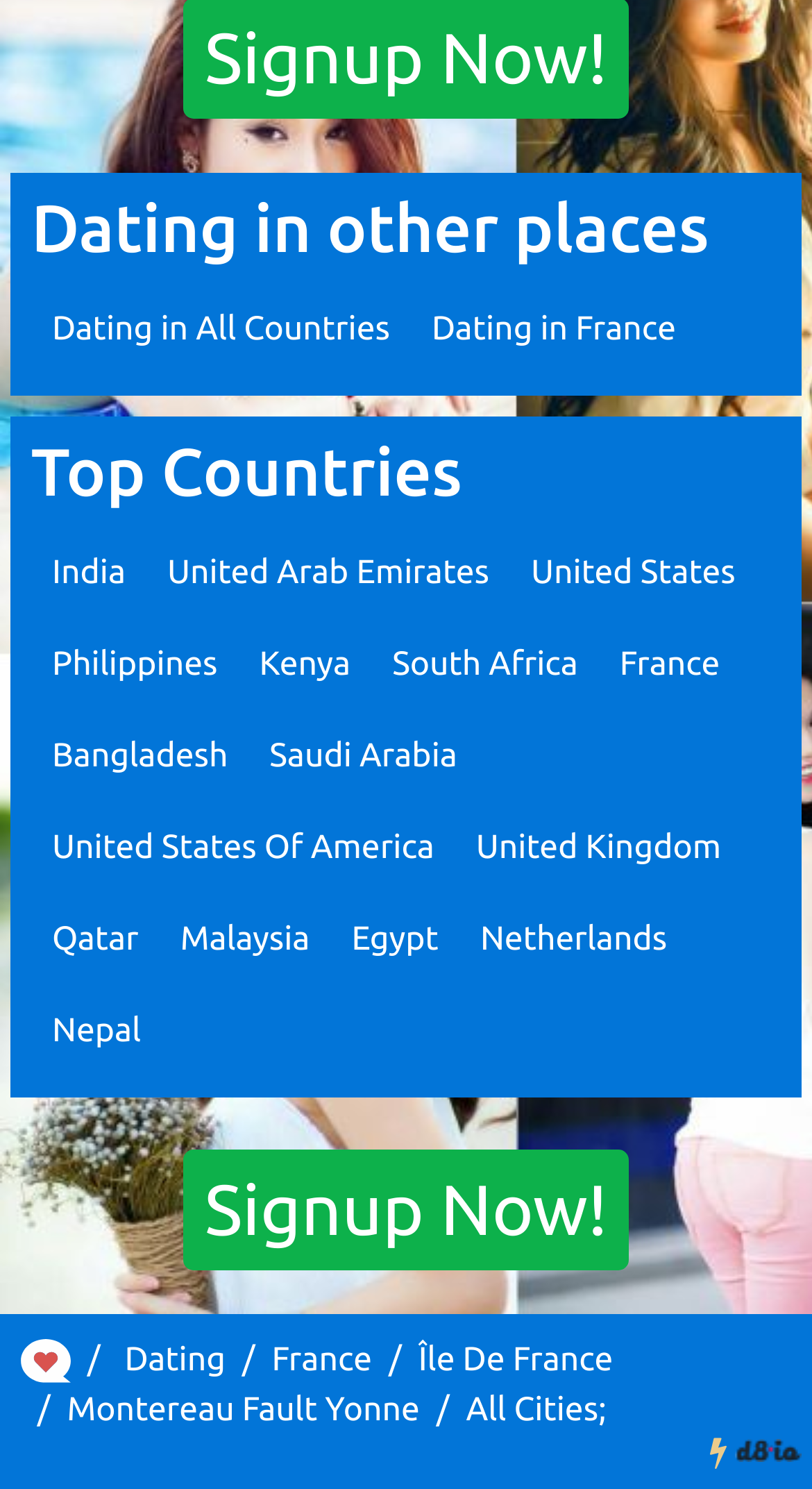What is the first country listed under 'Dating in other places'?
Can you give a detailed and elaborate answer to the question?

I looked at the links under the 'Dating in other places' heading and found that the first country listed is 'All Countries'.